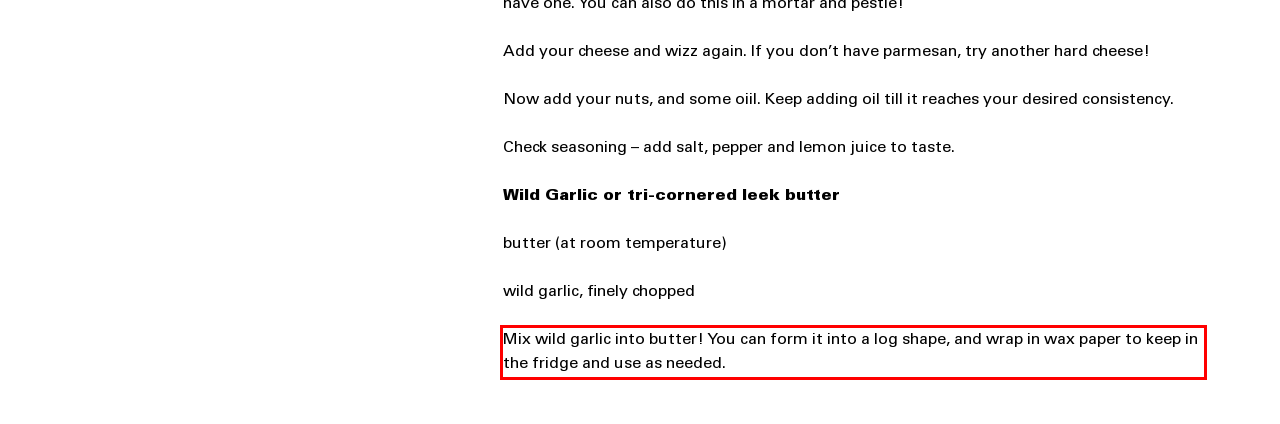You are provided with a screenshot of a webpage containing a red bounding box. Please extract the text enclosed by this red bounding box.

Mix wild garlic into butter! You can form it into a log shape, and wrap in wax paper to keep in the fridge and use as needed.